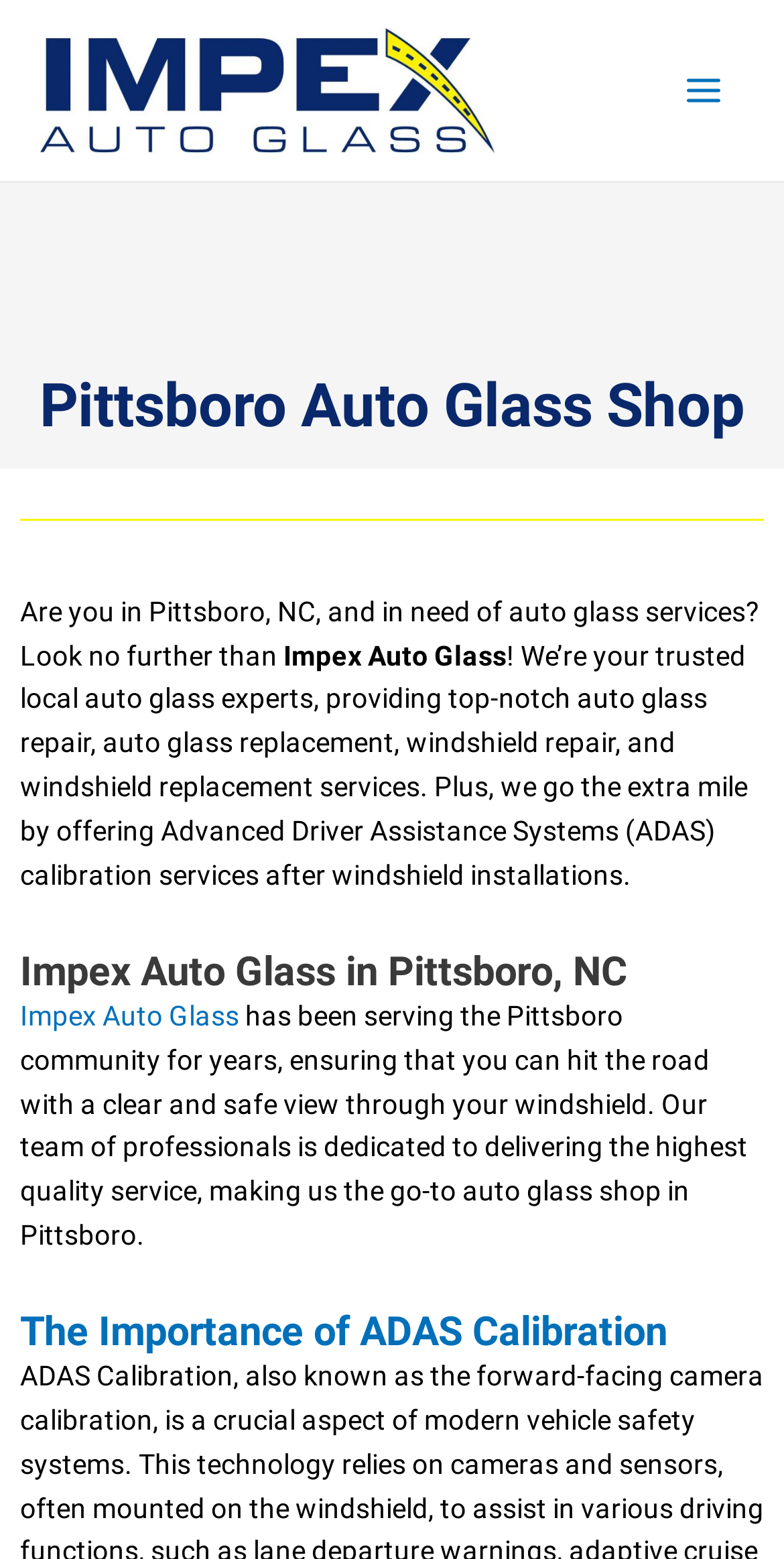Bounding box coordinates should be in the format (top-left x, top-left y, bottom-right x, bottom-right y) and all values should be floating point numbers between 0 and 1. Determine the bounding box coordinate for the UI element described as: Main Menu

[0.845, 0.032, 0.949, 0.084]